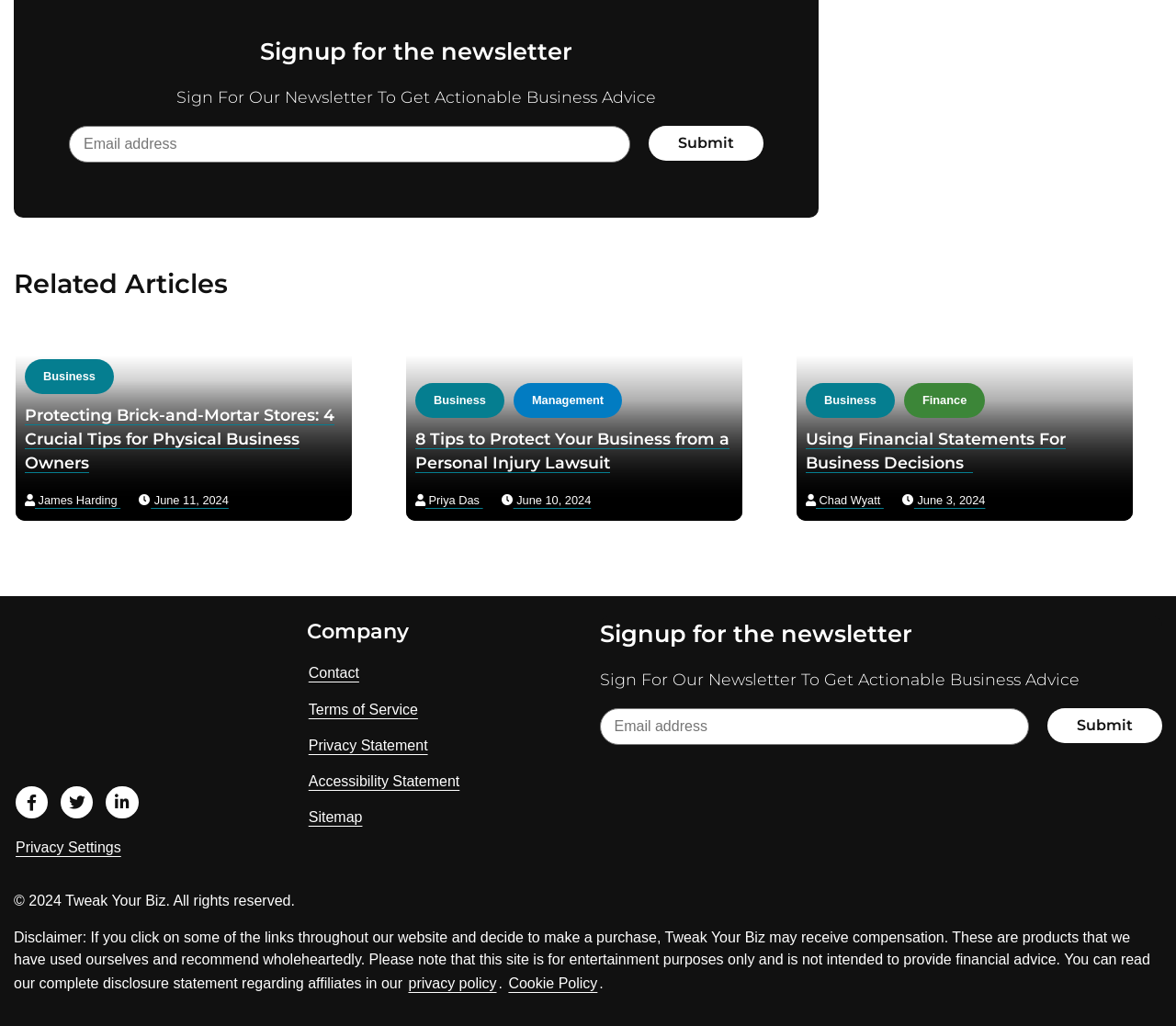How many related articles are listed?
Please provide a comprehensive answer based on the visual information in the image.

There are three links listed under the heading 'Related Articles', each with a heading and a description. These links are 'Business Protecting Brick-and-Mortar Stores: 4 Crucial Tips for Physical Business Owners', 'Business Management 8 Tips to Protect Your Business from a Personal Injury Lawsuit', and 'Business Finance Using Financial Statements For Business Decisions'.